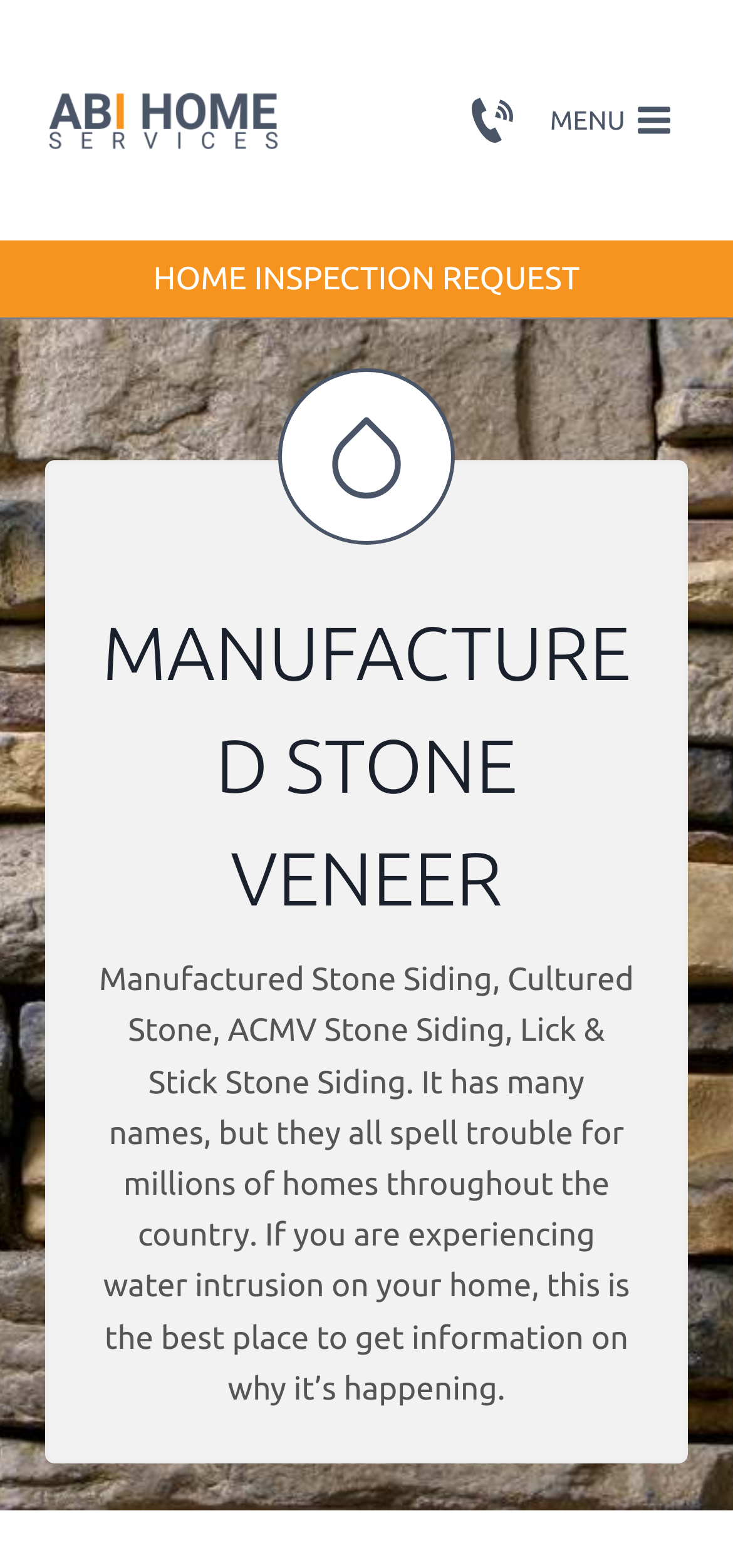Offer a detailed account of what is visible on the webpage.

The webpage is about manufactured stone moisture intrusion inspections and its related services. At the top left corner, there is a mobile logo of ABI Home Inspection Services, which is a clickable link. Next to it, on the top right corner, there is a phone icon, also a clickable link. 

To the right of the mobile logo, there is a button to open a menu, which is currently not expanded. The button has a label "MENU" and a toggle menu icon. 

Below the top section, there is a prominent link to request a home inspection. This link is centered and takes up most of the width of the page. 

Below the link, there is a heading that reads "MANUFACTURED STONE VENEER" in a larger font size. Underneath the heading, there is a block of text that explains the issues with manufactured stone siding, its various names, and how it can cause water intrusion problems in homes. The text also implies that the webpage is a resource for homeowners to learn more about this issue.